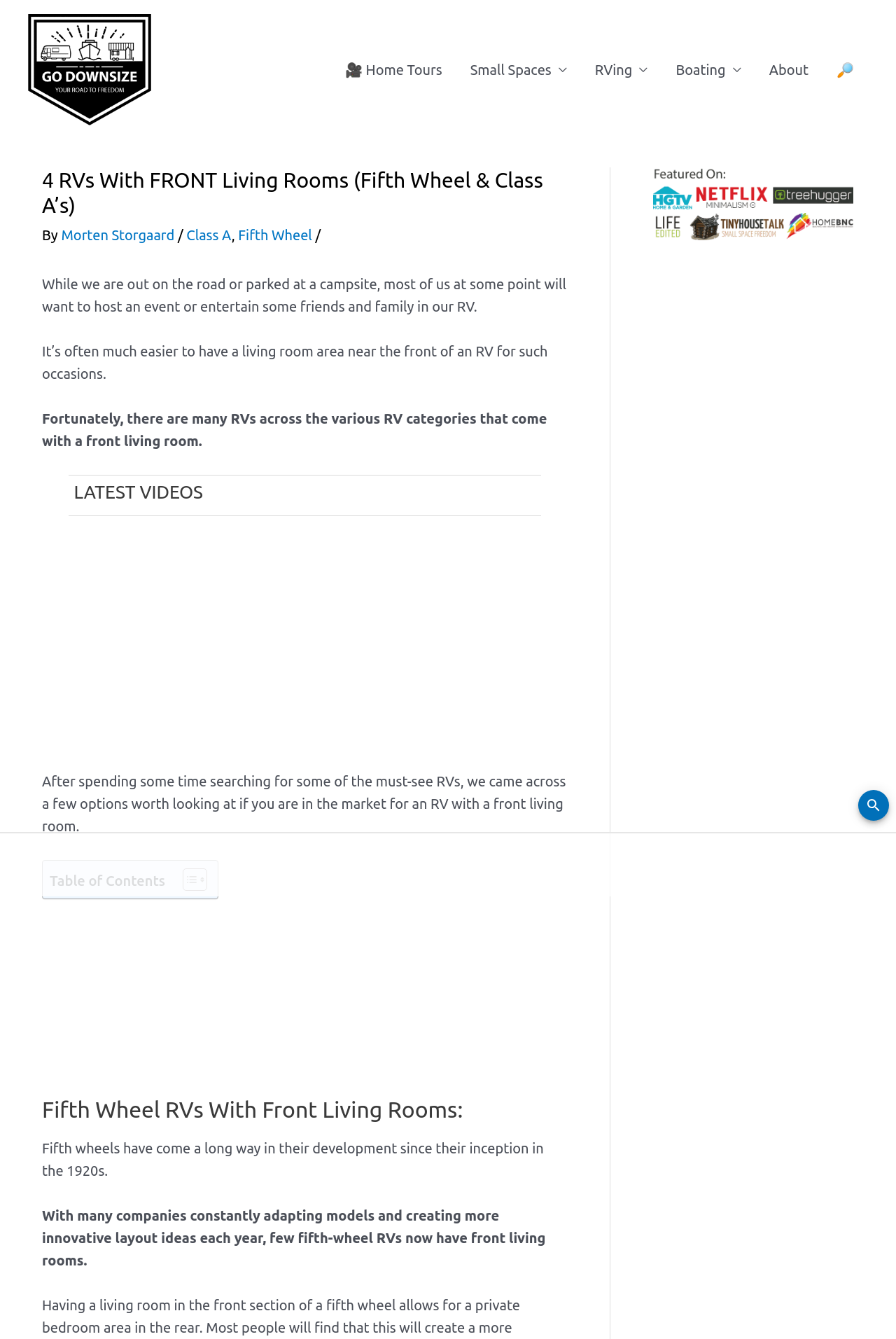Locate the bounding box coordinates of the segment that needs to be clicked to meet this instruction: "Toggle the Table of Content".

[0.192, 0.648, 0.227, 0.666]